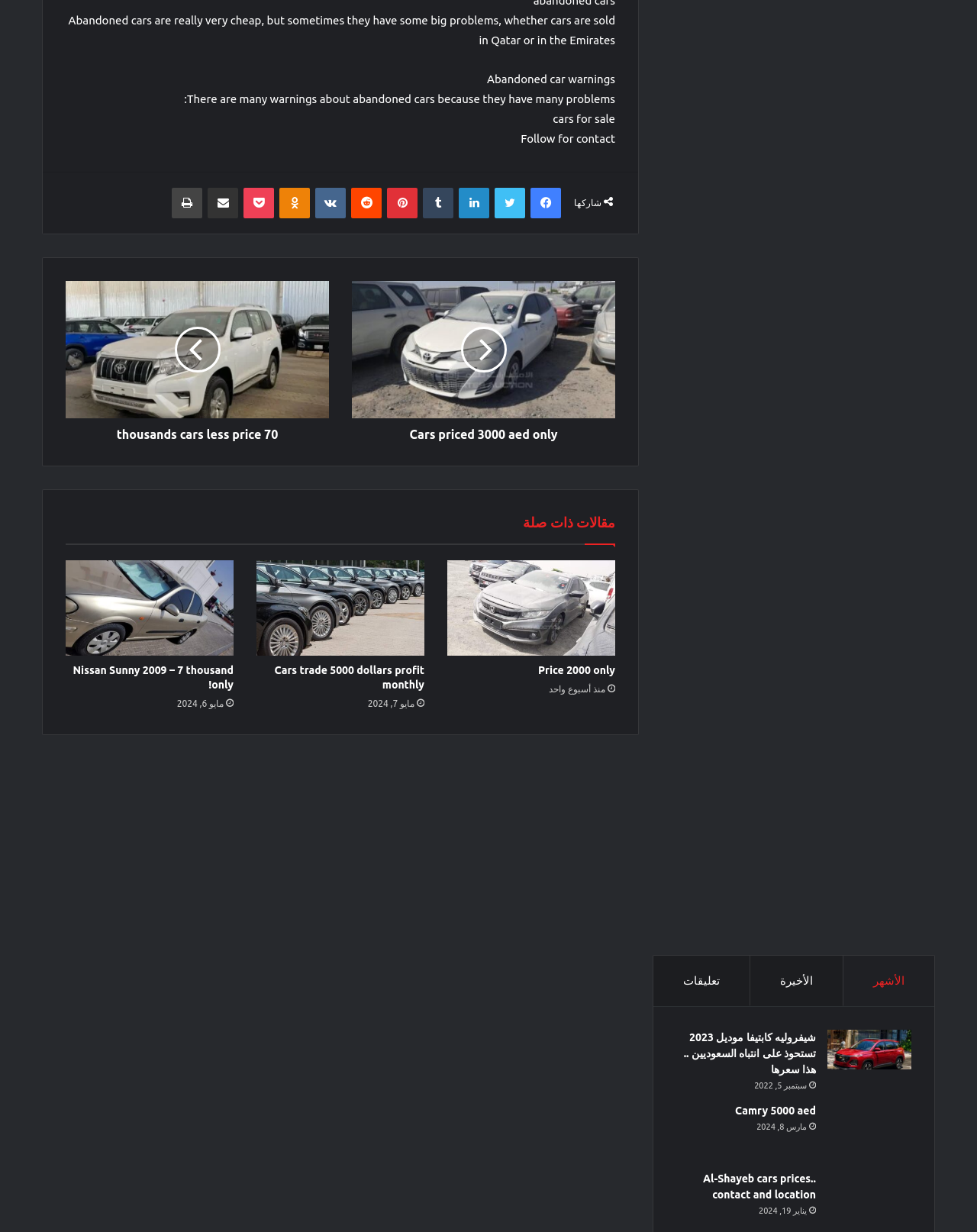Kindly determine the bounding box coordinates for the clickable area to achieve the given instruction: "Get it on Google Play".

None